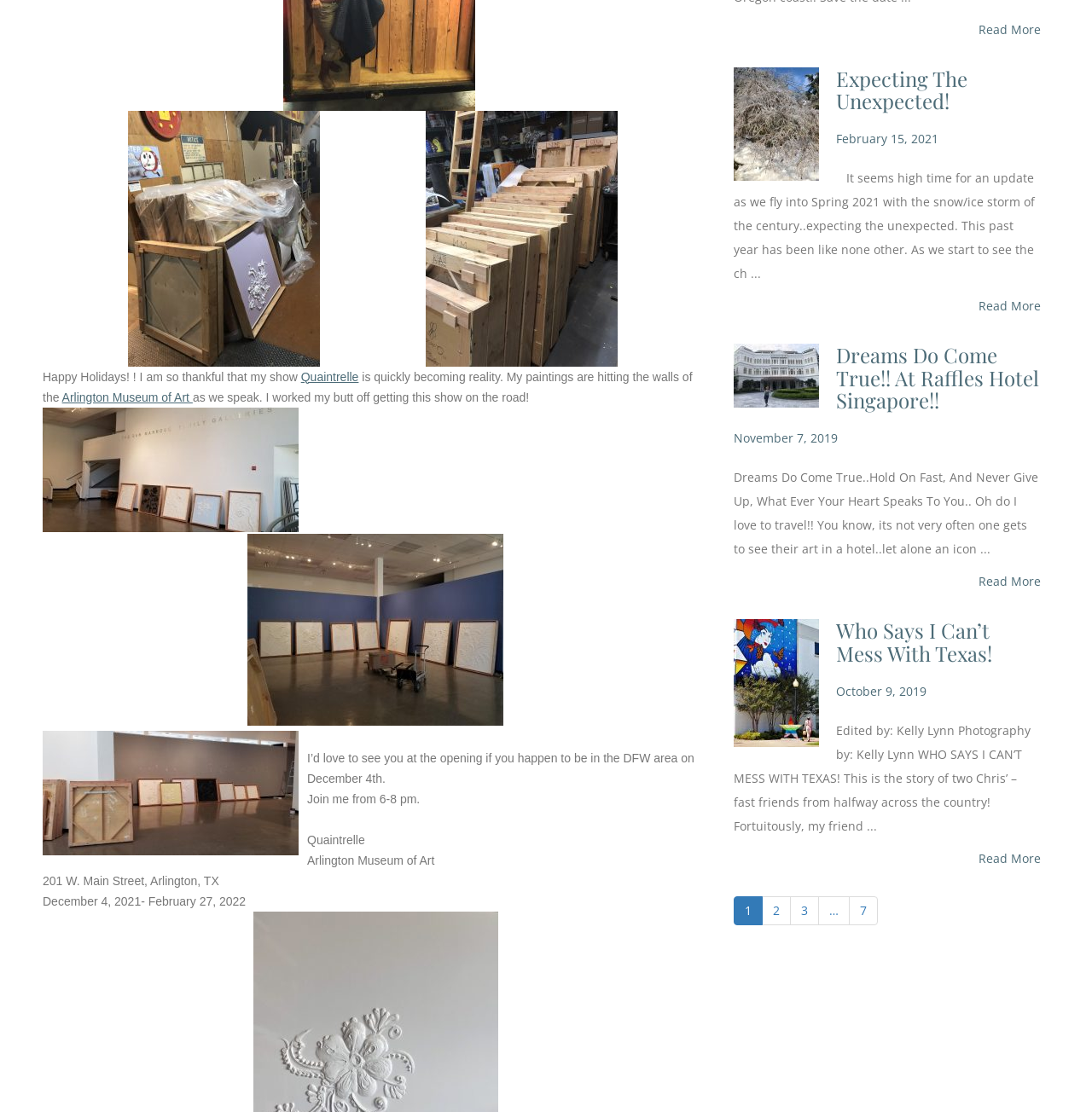Find and indicate the bounding box coordinates of the region you should select to follow the given instruction: "View Expecting The Unexpected article".

[0.672, 0.103, 0.75, 0.117]